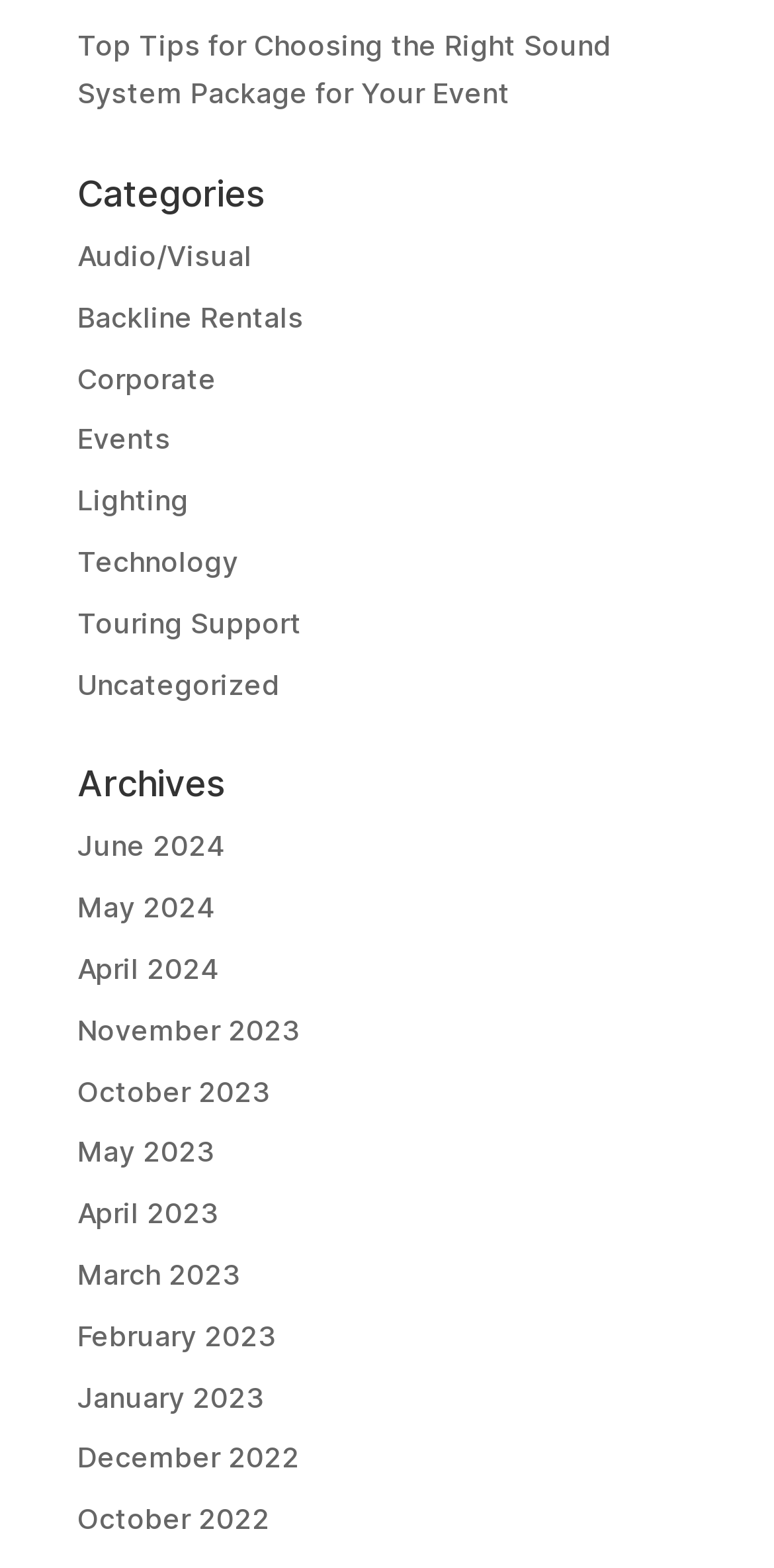What is the most recent month listed?
Refer to the image and answer the question using a single word or phrase.

June 2024